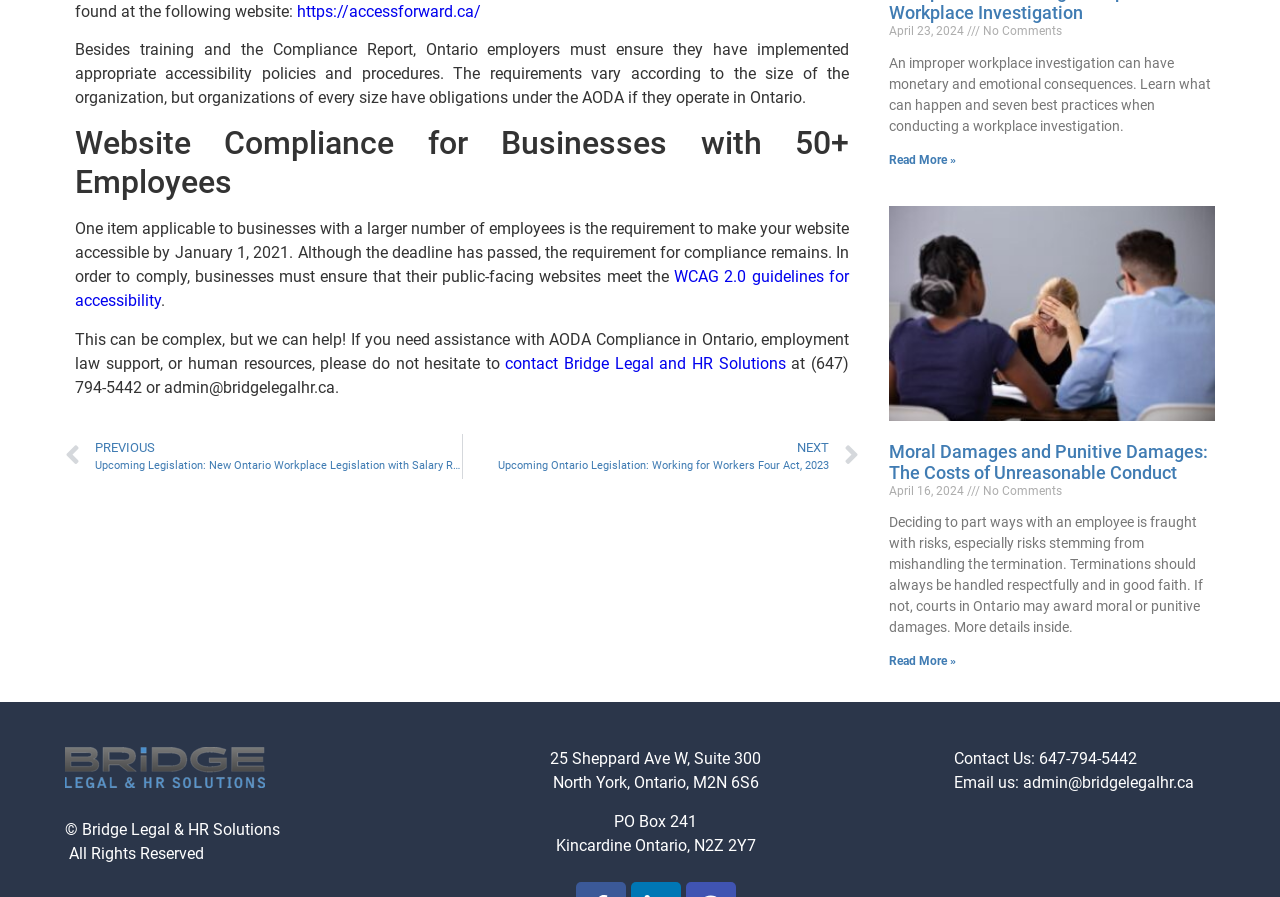Show the bounding box coordinates of the region that should be clicked to follow the instruction: "Contact Bridge Legal and HR Solutions."

[0.39, 0.394, 0.614, 0.415]